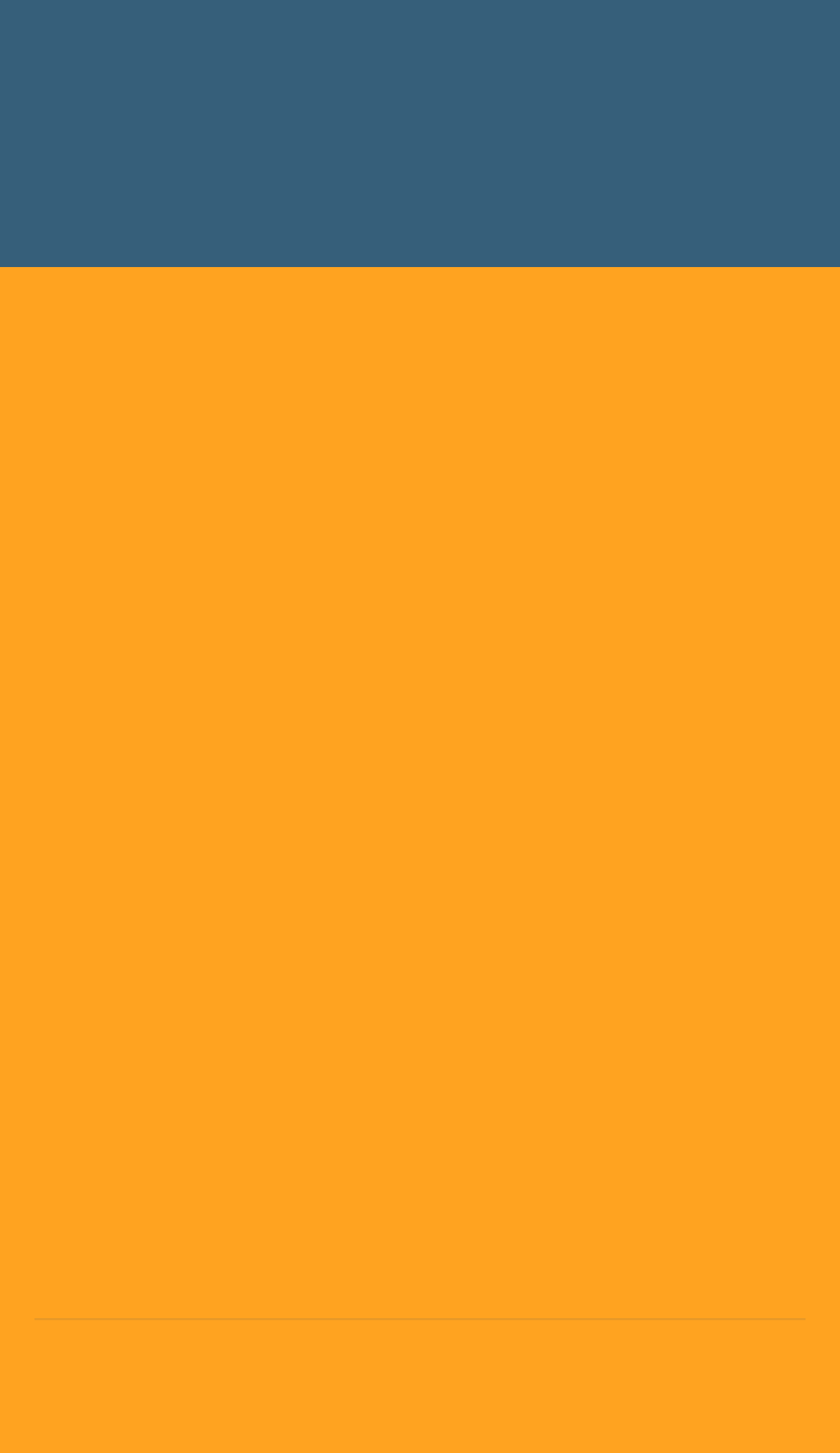Bounding box coordinates are specified in the format (top-left x, top-left y, bottom-right x, bottom-right y). All values are floating point numbers bounded between 0 and 1. Please provide the bounding box coordinate of the region this sentence describes: Terms of Use

[0.521, 0.682, 0.767, 0.717]